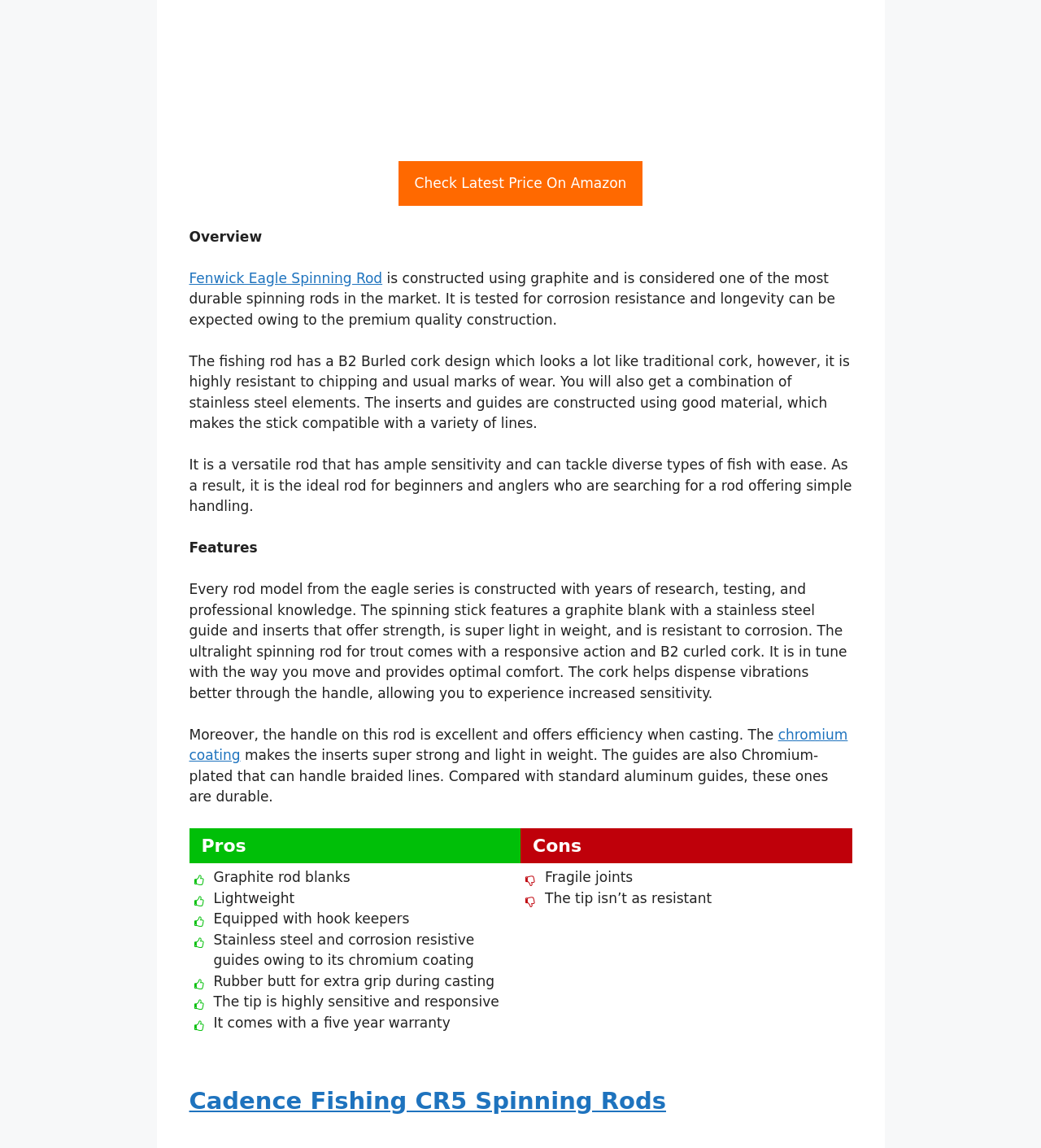What is the benefit of the B2 Burled cork design?
Using the image as a reference, answer the question in detail.

The B2 Burled cork design is beneficial because it is highly resistant to chipping and usual marks of wear, as mentioned in the description.